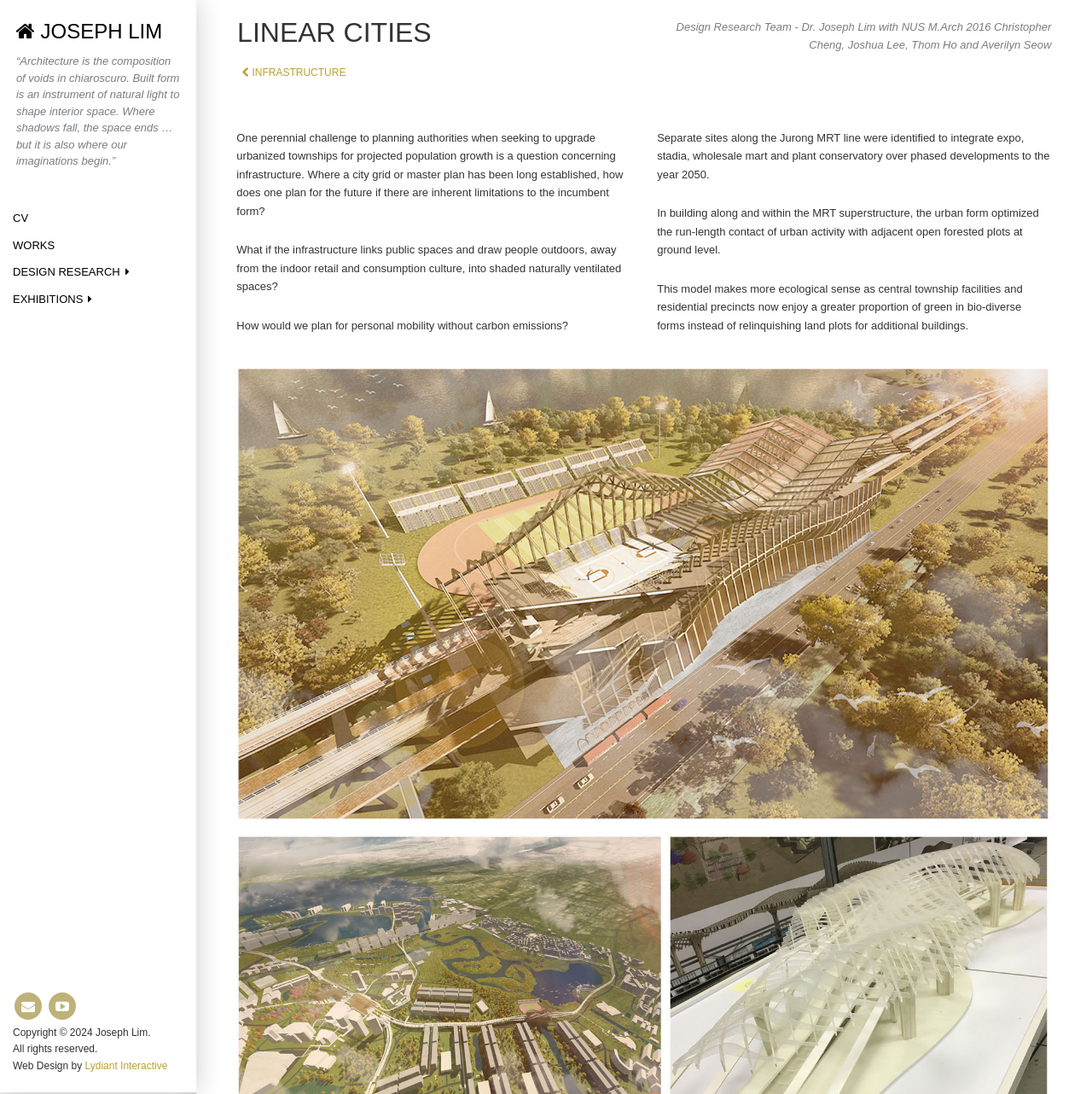Can you find the bounding box coordinates of the area I should click to execute the following instruction: "View CV"?

[0.0, 0.187, 0.038, 0.212]